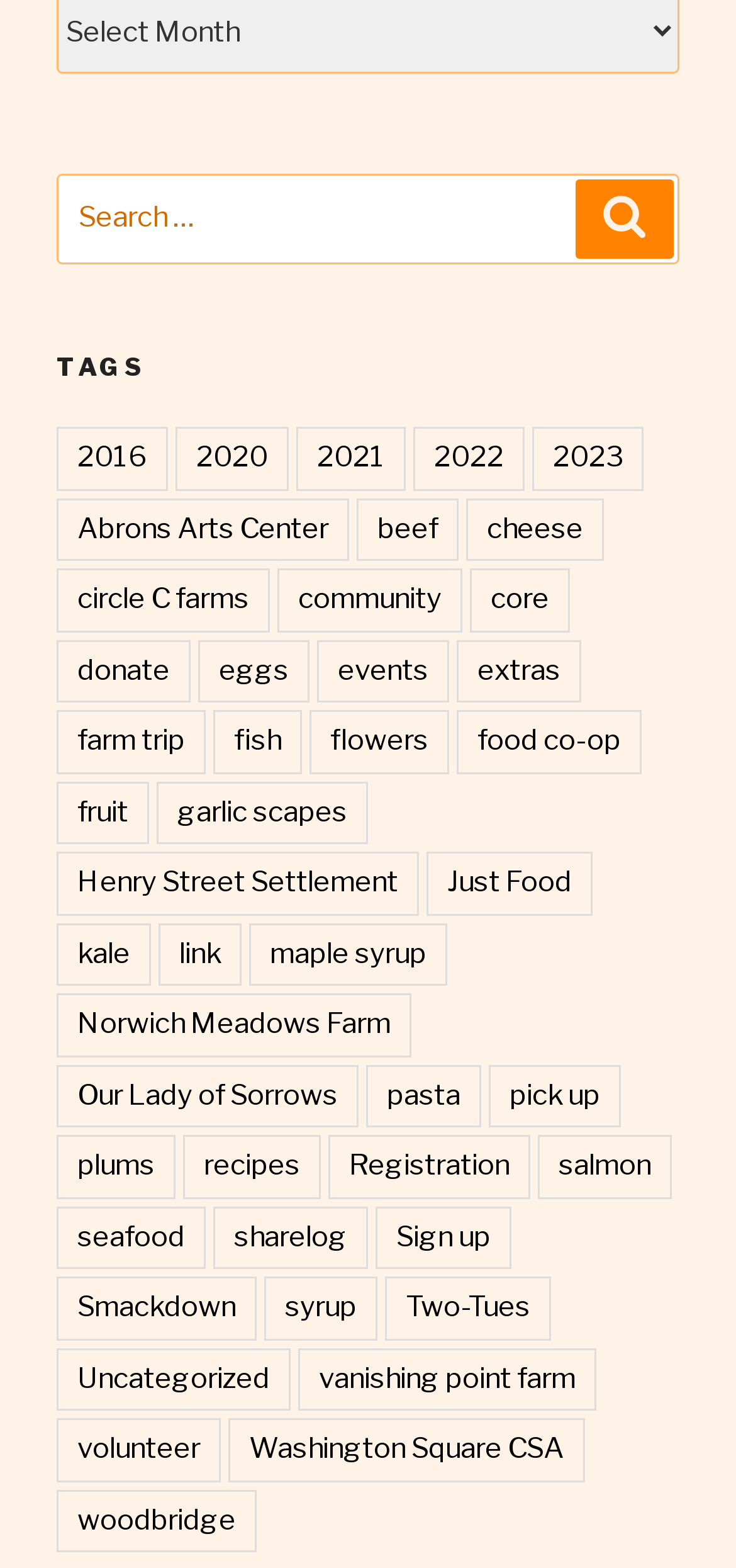Please indicate the bounding box coordinates of the element's region to be clicked to achieve the instruction: "Click on the 2016 tag". Provide the coordinates as four float numbers between 0 and 1, i.e., [left, top, right, bottom].

[0.077, 0.273, 0.228, 0.313]